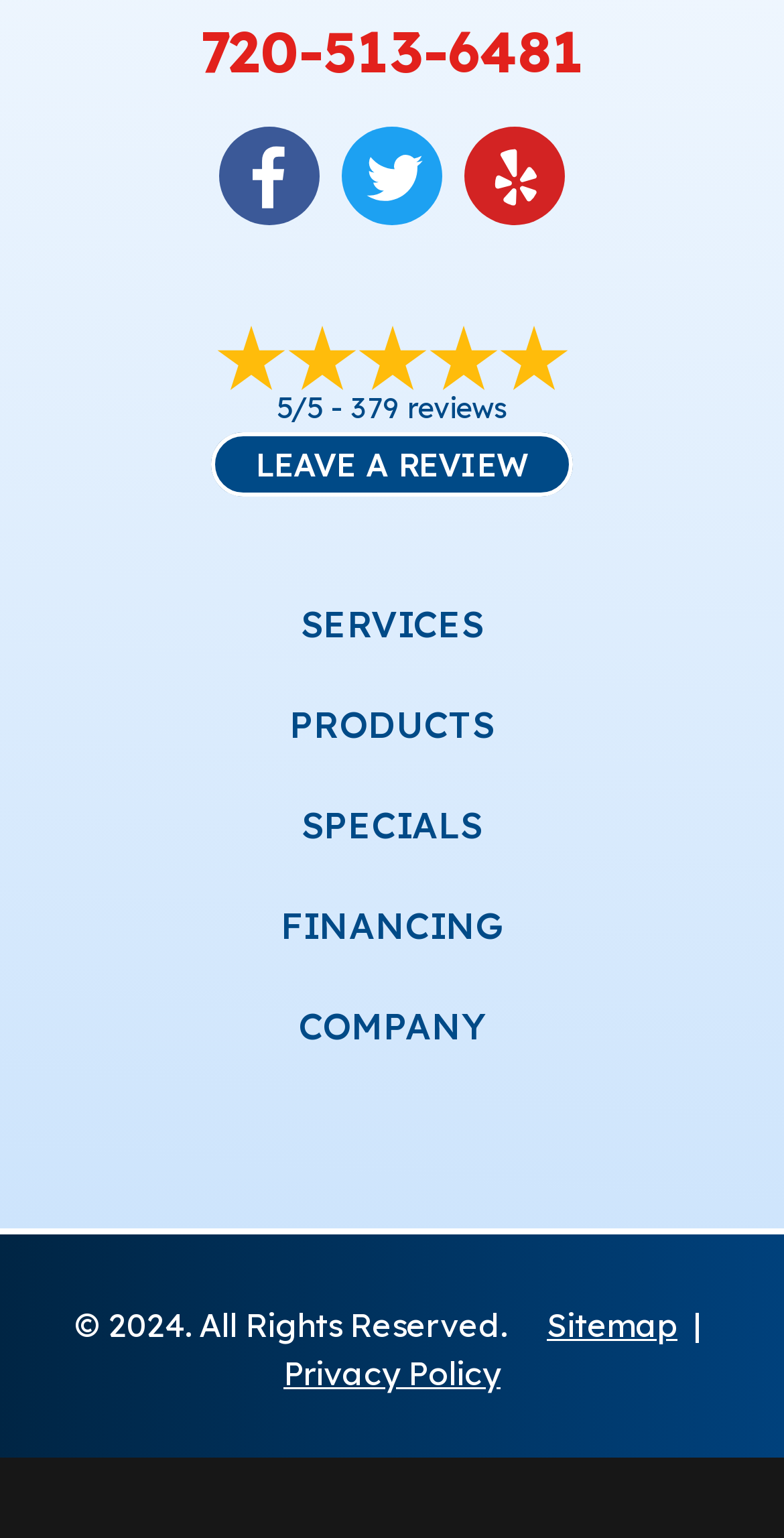Identify the bounding box coordinates of the section that should be clicked to achieve the task described: "Read reviews".

[0.447, 0.253, 0.647, 0.277]